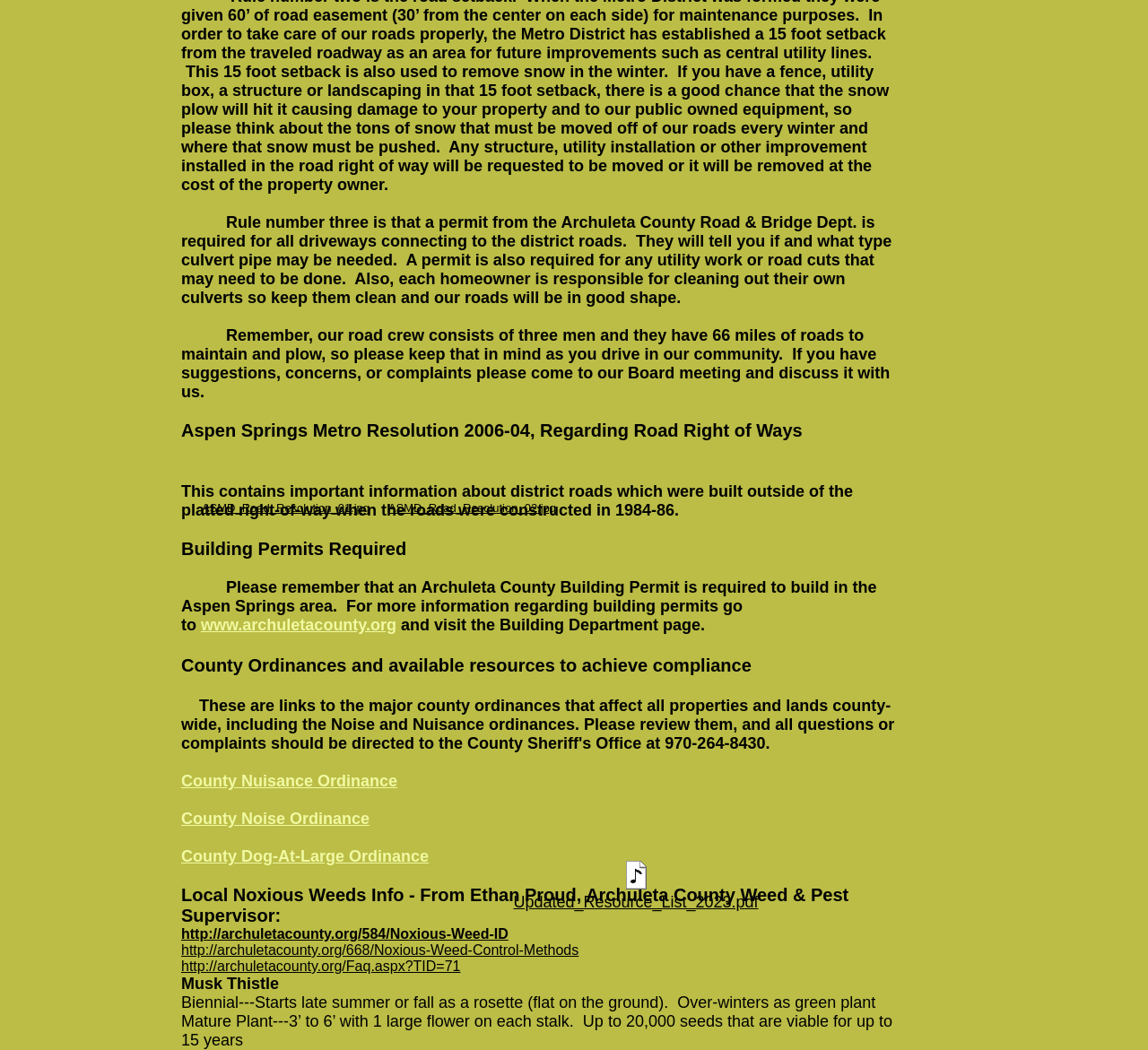Specify the bounding box coordinates of the area that needs to be clicked to achieve the following instruction: "Read about Musk Thistle".

[0.158, 0.928, 0.243, 0.945]